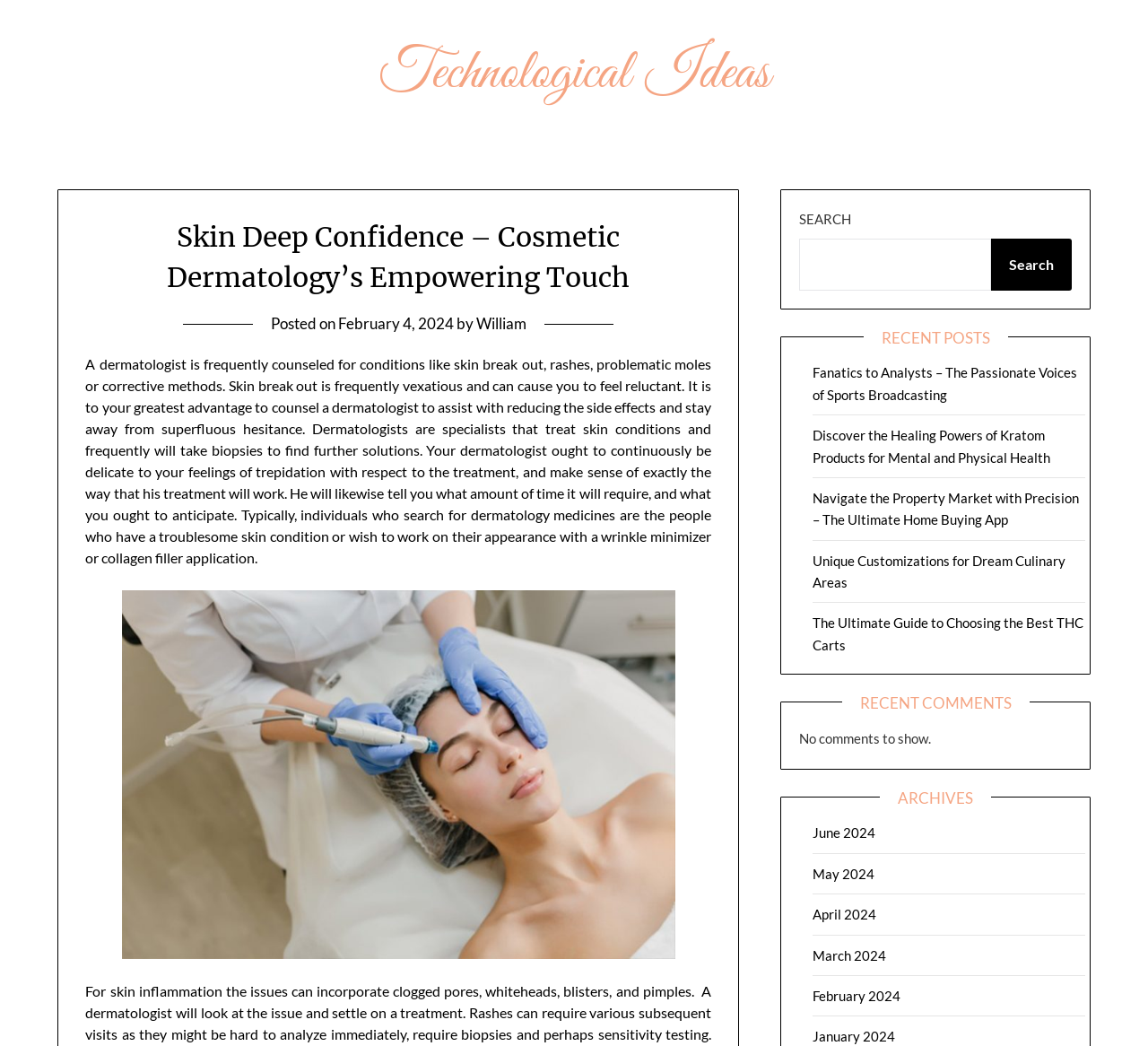Please identify the bounding box coordinates of the clickable region that I should interact with to perform the following instruction: "Read the article posted by William". The coordinates should be expressed as four float numbers between 0 and 1, i.e., [left, top, right, bottom].

[0.415, 0.301, 0.458, 0.319]